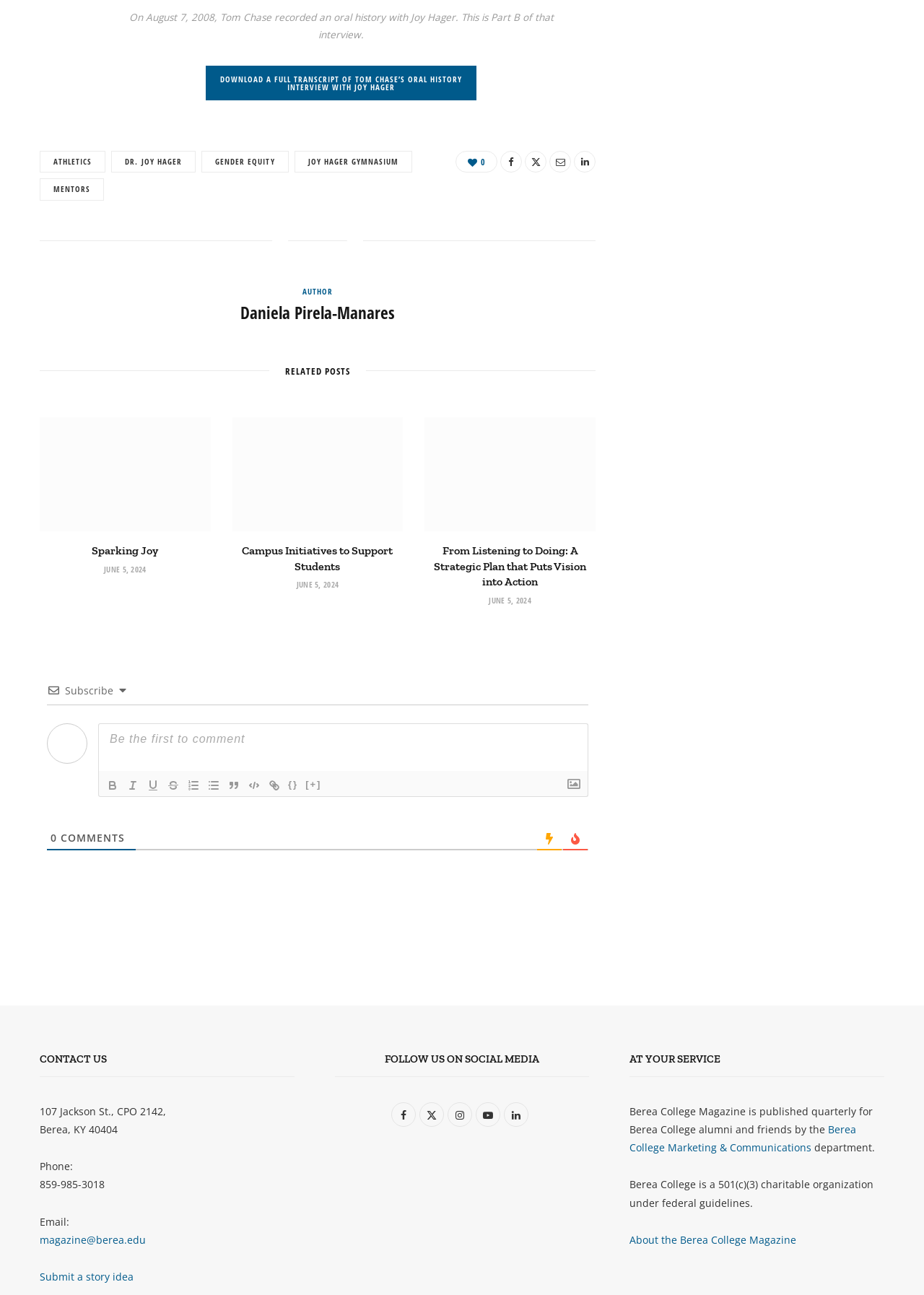What is the topic of the article with the image of diverse students?
Give a single word or phrase answer based on the content of the image.

Sparking Joy